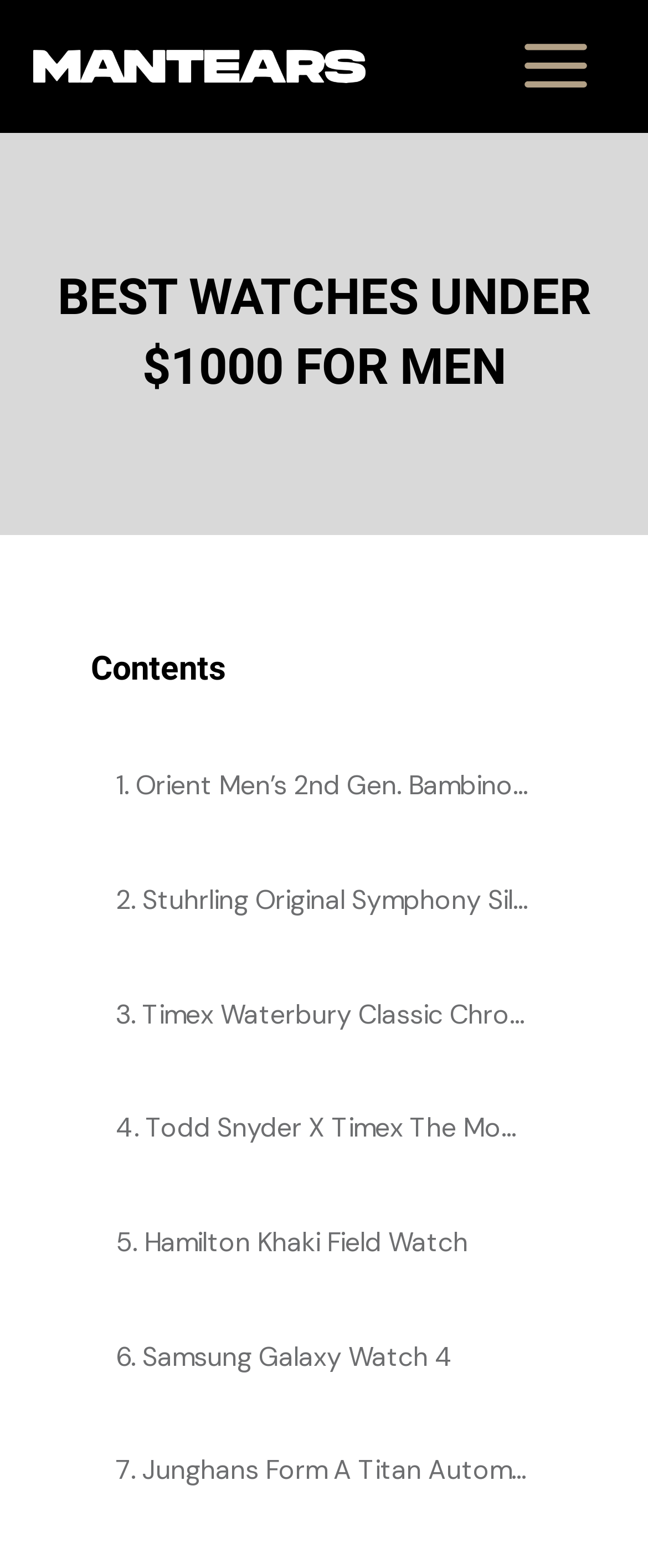Generate the text content of the main heading of the webpage.

BEST WATCHES UNDER $1000 FOR MEN